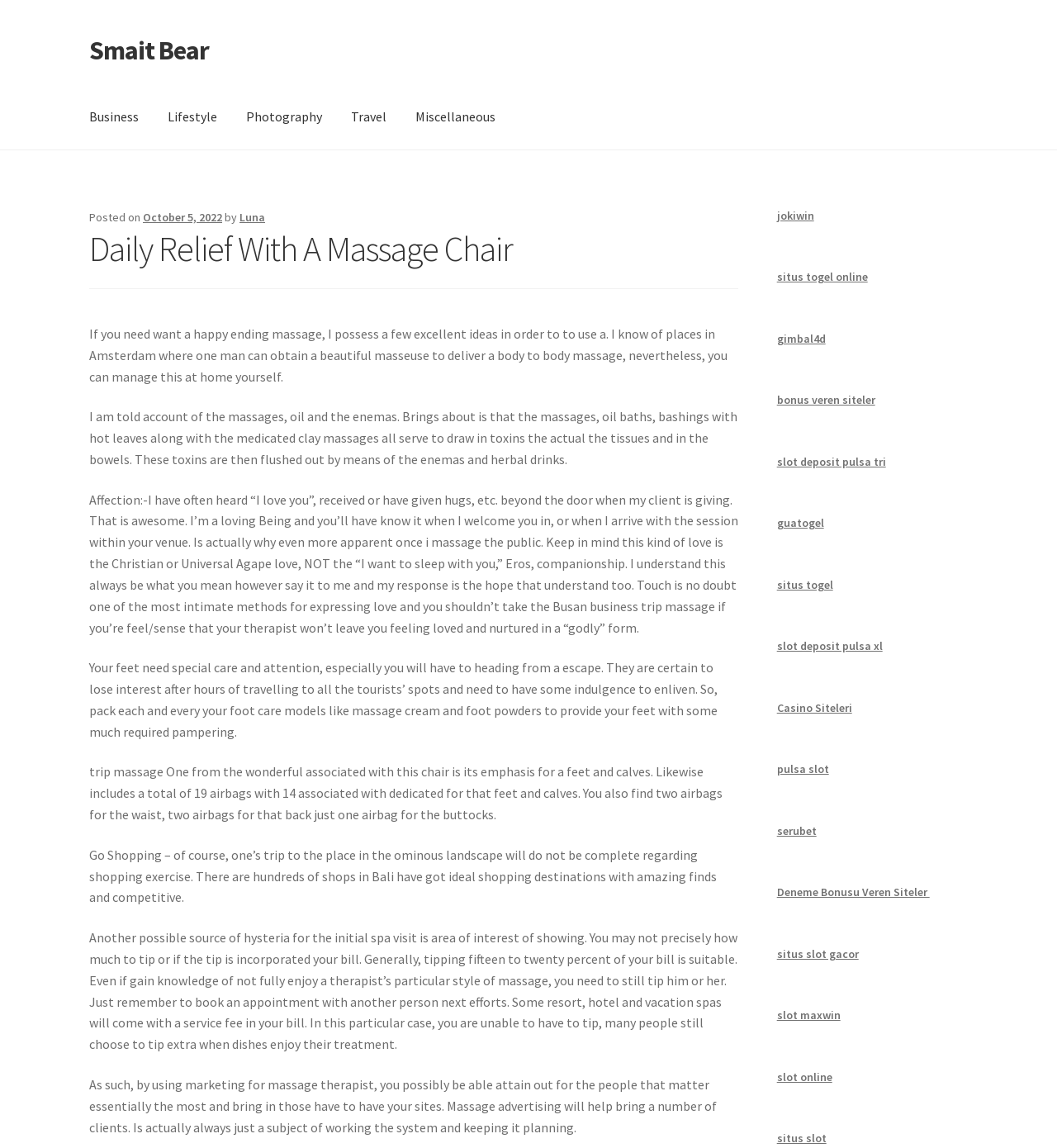Answer the question below in one word or phrase:
How many airbags are dedicated to the feet and calves in the massage chair?

14